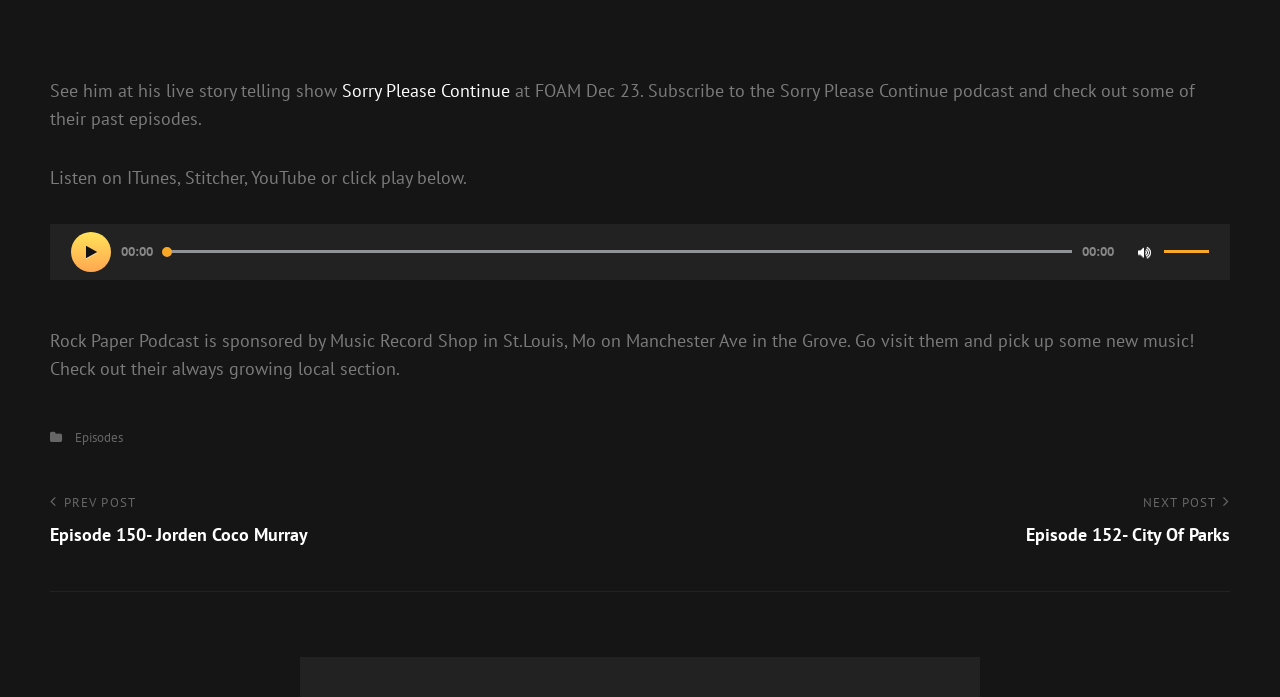Pinpoint the bounding box coordinates of the clickable element needed to complete the instruction: "Subscribe to the Sorry Please Continue podcast". The coordinates should be provided as four float numbers between 0 and 1: [left, top, right, bottom].

[0.267, 0.113, 0.398, 0.146]